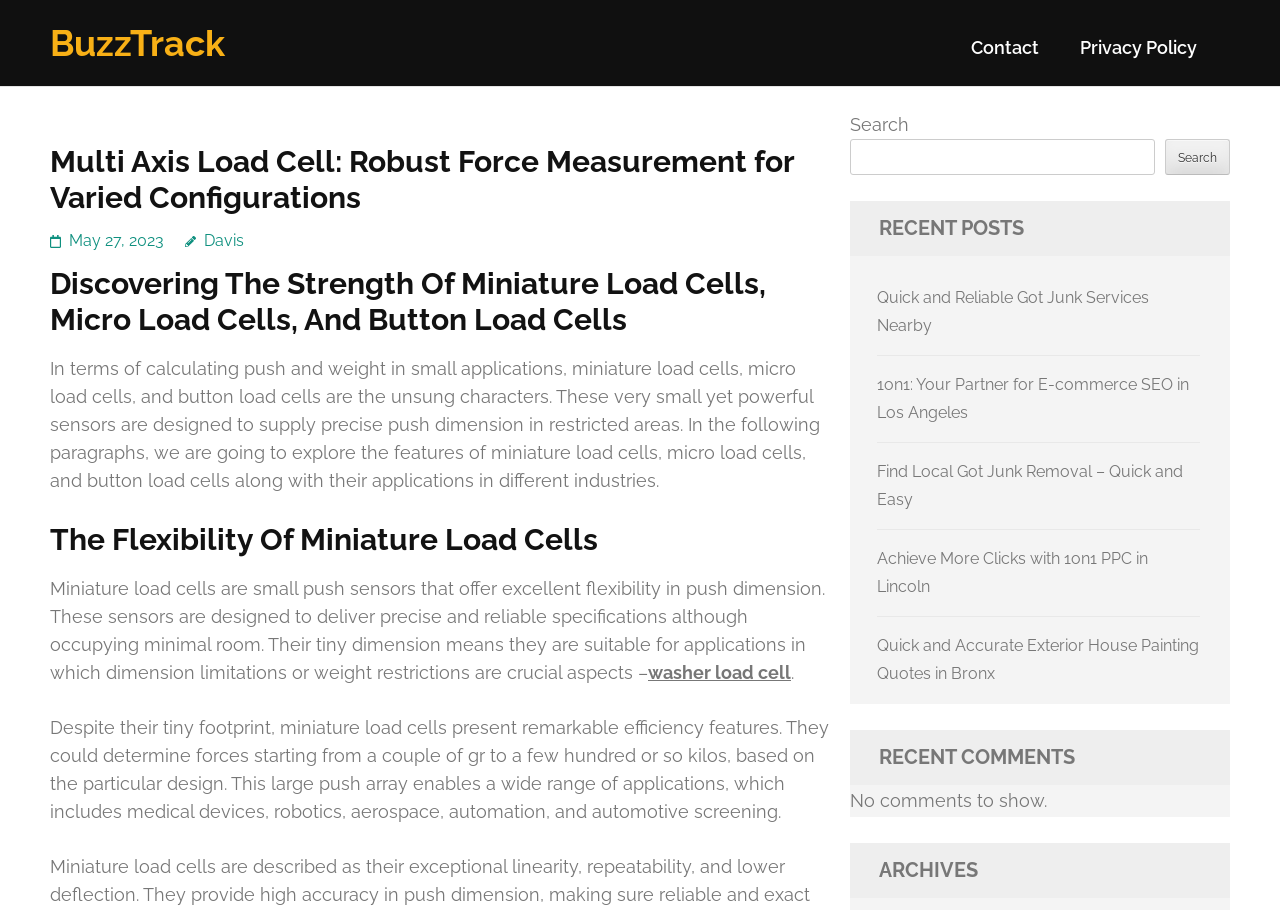Determine the bounding box coordinates of the clickable region to execute the instruction: "Search for something". The coordinates should be four float numbers between 0 and 1, denoted as [left, top, right, bottom].

[0.664, 0.153, 0.902, 0.192]